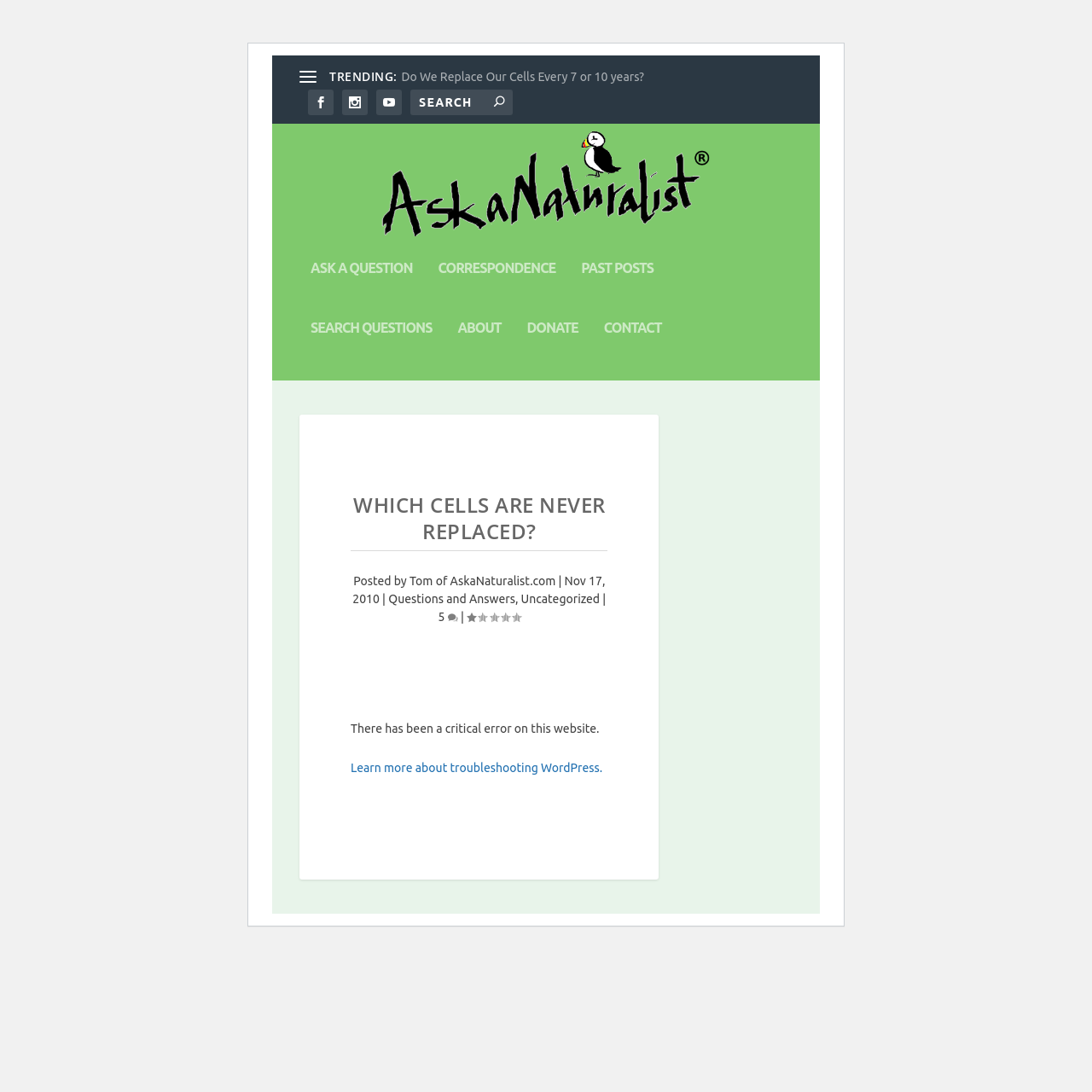How many comments does the article have?
Answer the question based on the image using a single word or a brief phrase.

5